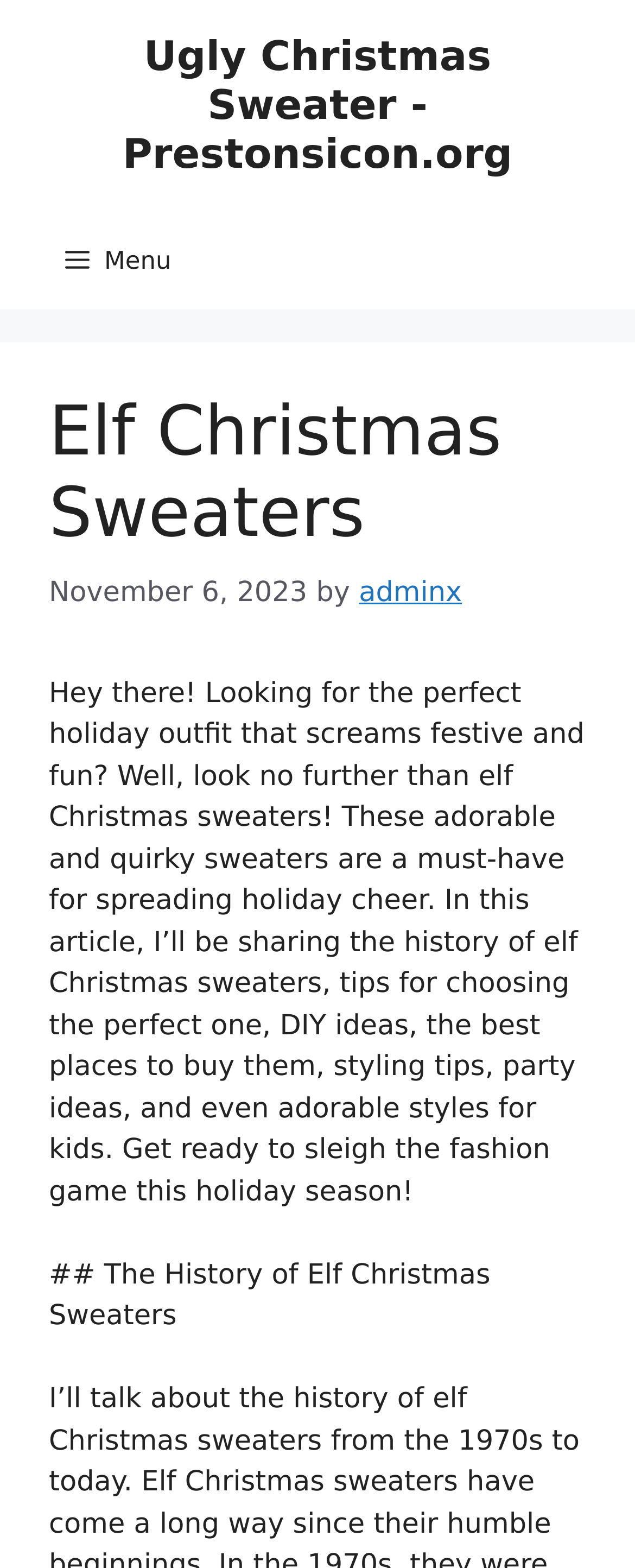Provide the bounding box coordinates of the UI element that matches the description: "Menu".

[0.051, 0.135, 0.321, 0.197]